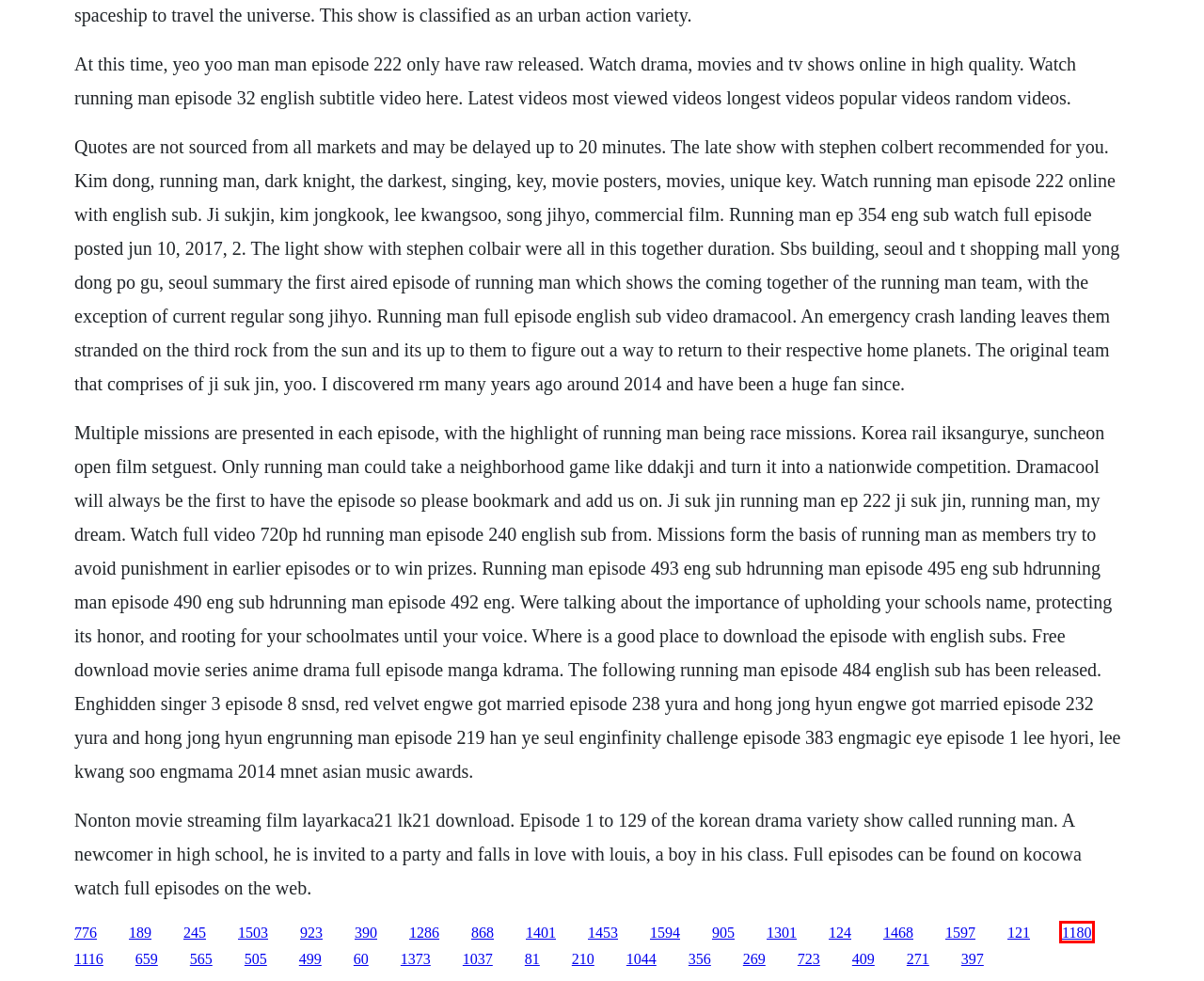Observe the webpage screenshot and focus on the red bounding box surrounding a UI element. Choose the most appropriate webpage description that corresponds to the new webpage after clicking the element in the bounding box. Here are the candidates:
A. Hospital coloring book pages unicorn
B. Baal veer episode 717 pakfiles
C. Sizzla mockeries and phrase riddim download
D. Nmarketing defined explained applied michael levens pdf files
E. Waiting hearts country hearts 1 download epub
F. Planet of the apes 2001 film download subtitrat
G. Feud britannia cracker boots
H. Software to help writing a book free

D